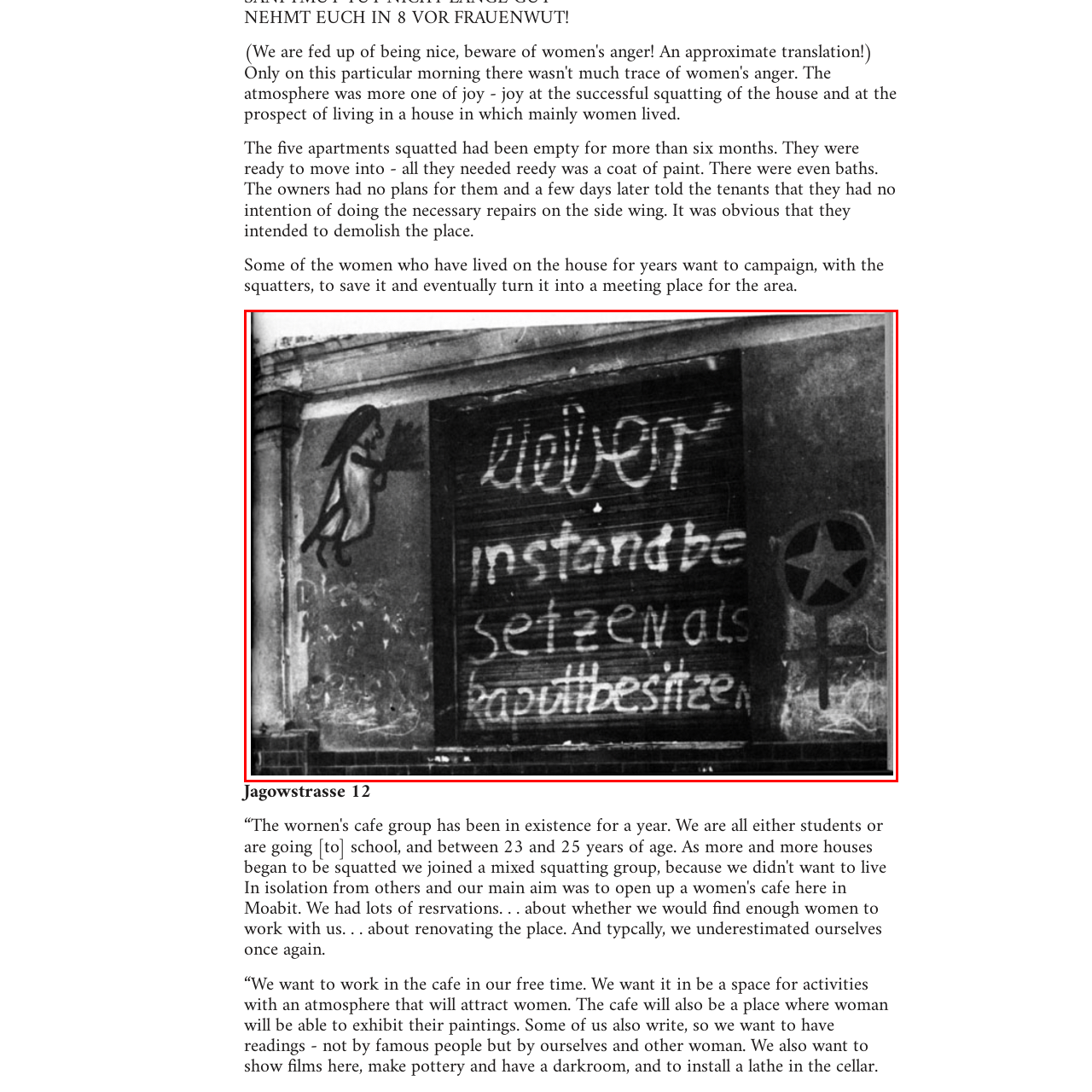Focus on the section within the red boundary and provide a detailed description.

The image depicts a graffiti-covered wall featuring a prominent mural and several phrases. On the left side, a whimsical figure is painted, possibly symbolizing activism or community spirit. To the right, a message reads "in der Lage sein, als kaputt zu besitzen," translating to "to be able to possess as broken," suggesting themes of resilience and reclamation. Below this, a feminine symbol incorporated with a star adds an element of feminist ideology to the artwork. The graffiti collectively resonates with a sense of empowerment and communal effort, reflecting the broader narrative of the surrounding area’s history and the ongoing struggles of its inhabitants. This art serves not only as a visual statement but also as a call for activism and solidarity among women, aligning with the intention of creating a nurturing space for creativity and expression.